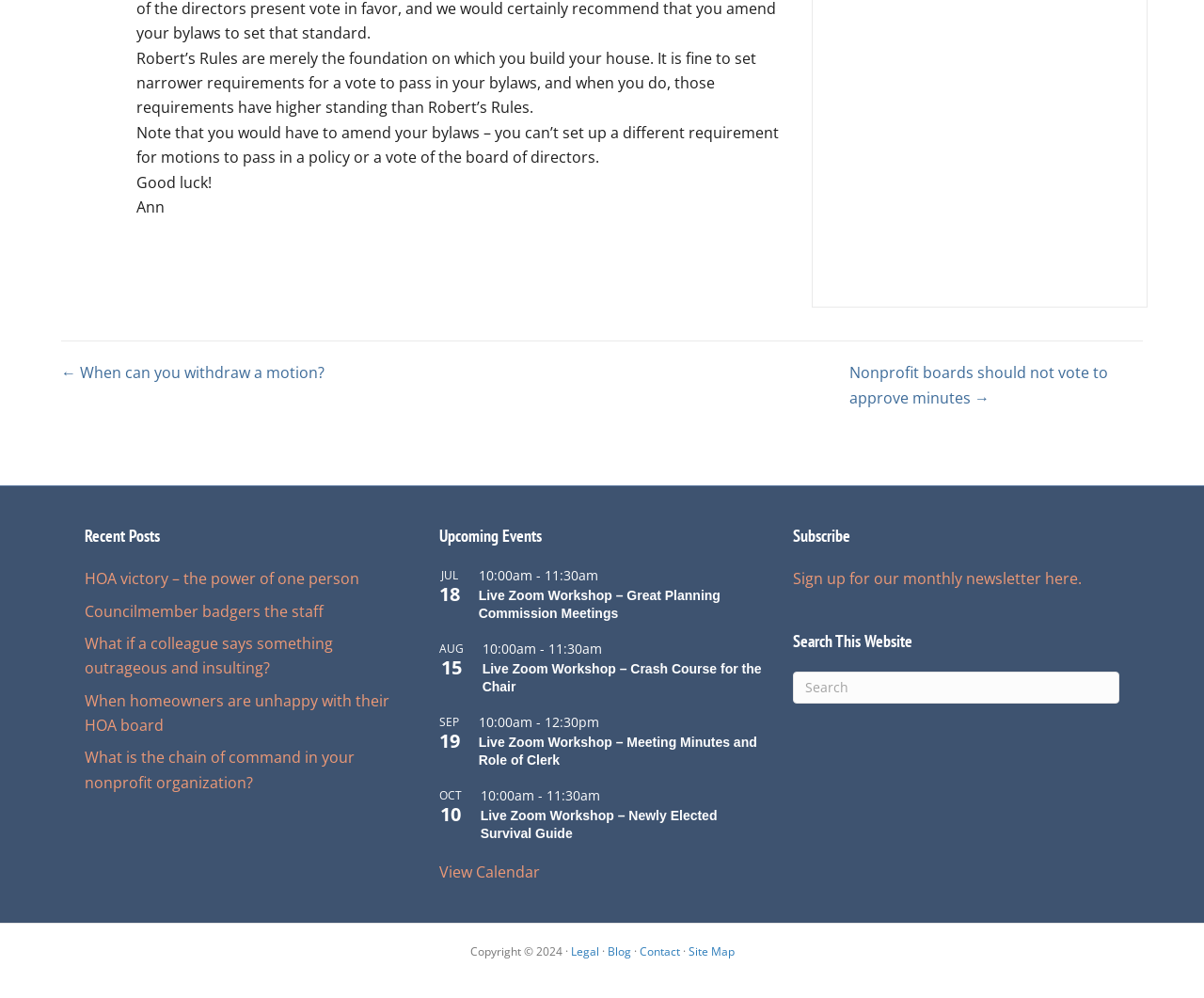Can you specify the bounding box coordinates of the area that needs to be clicked to fulfill the following instruction: "Subscribe to the monthly newsletter"?

[0.659, 0.569, 0.899, 0.59]